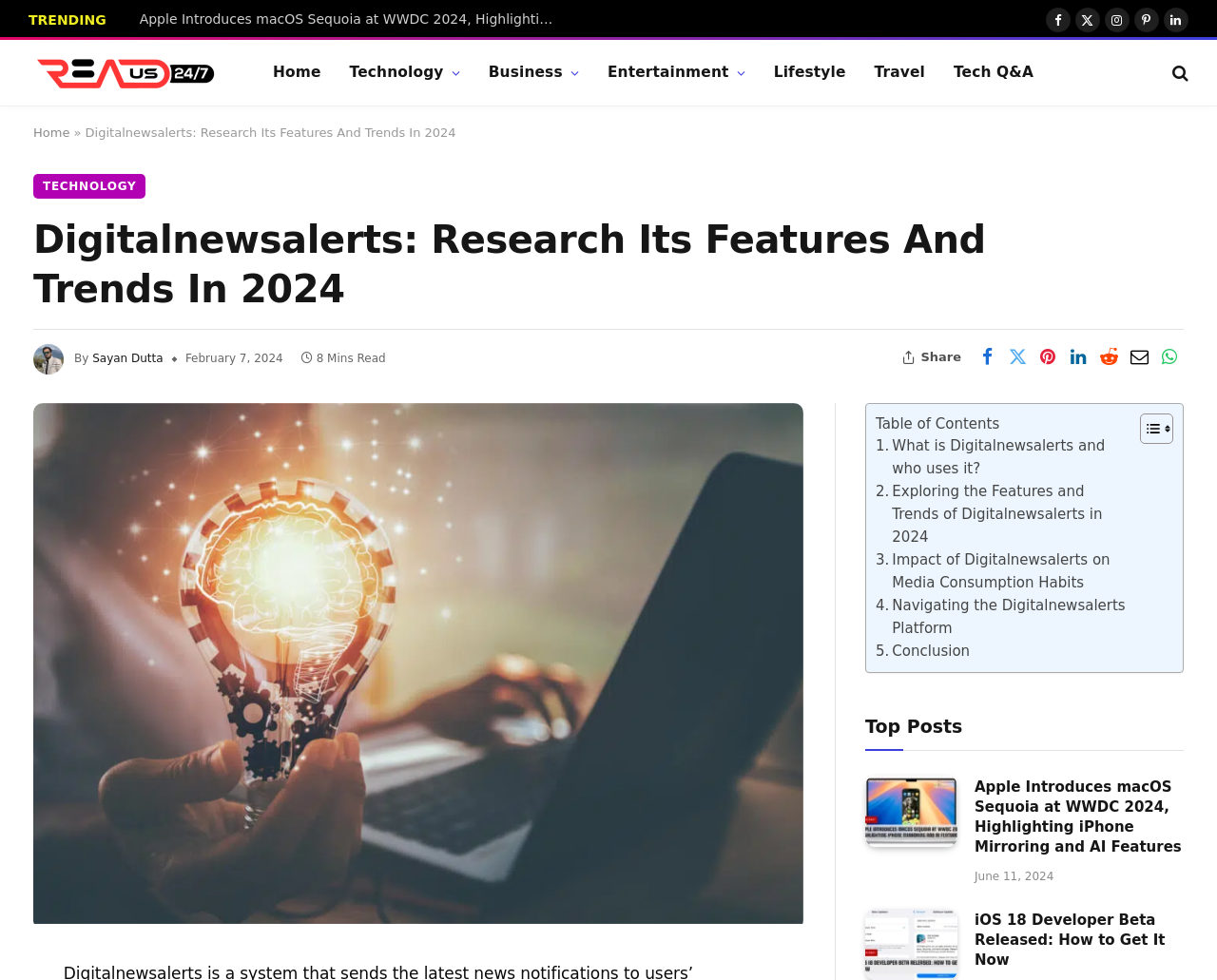Please provide a one-word or short phrase answer to the question:
What is the author of the article 'Digitalnewsalerts: Research Its Features And Trends In 2024'?

Sayan Dutta